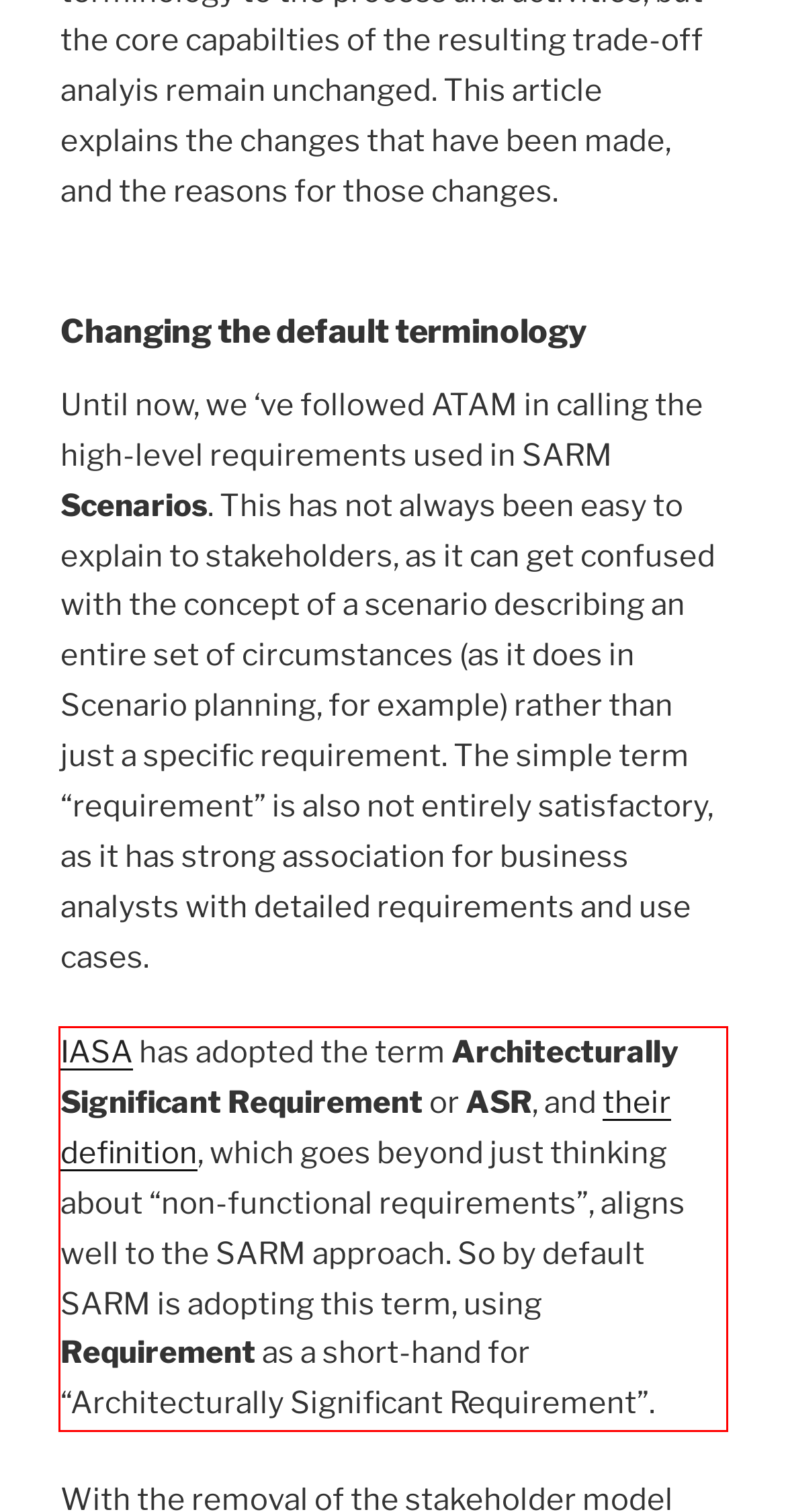Examine the screenshot of the webpage, locate the red bounding box, and perform OCR to extract the text contained within it.

IASA has adopted the term Architecturally Significant Requirement or ASR, and their definition, which goes beyond just thinking about “non-functional requirements”, aligns well to the SARM approach. So by default SARM is adopting this term, using Requirement as a short-hand for “Architecturally Significant Requirement”.